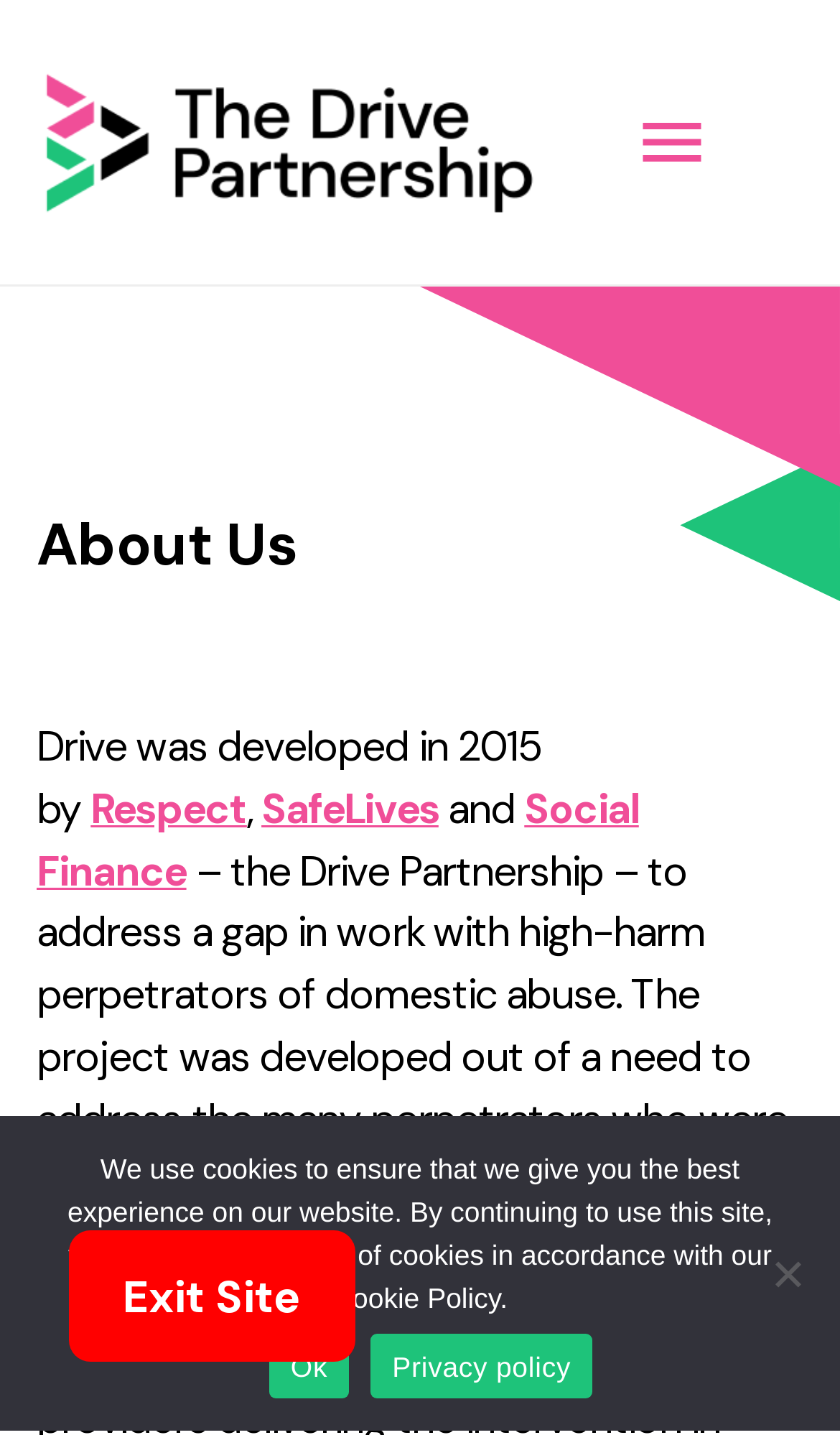What is the shape of the logo?
Carefully analyze the image and provide a thorough answer to the question.

The logo is described as 'Drive's colourful logo made of 3 triangular chevrons of pink, green and black, pointing right and forming one large chevron', indicating that the shape of the logo is triangular chevrons.